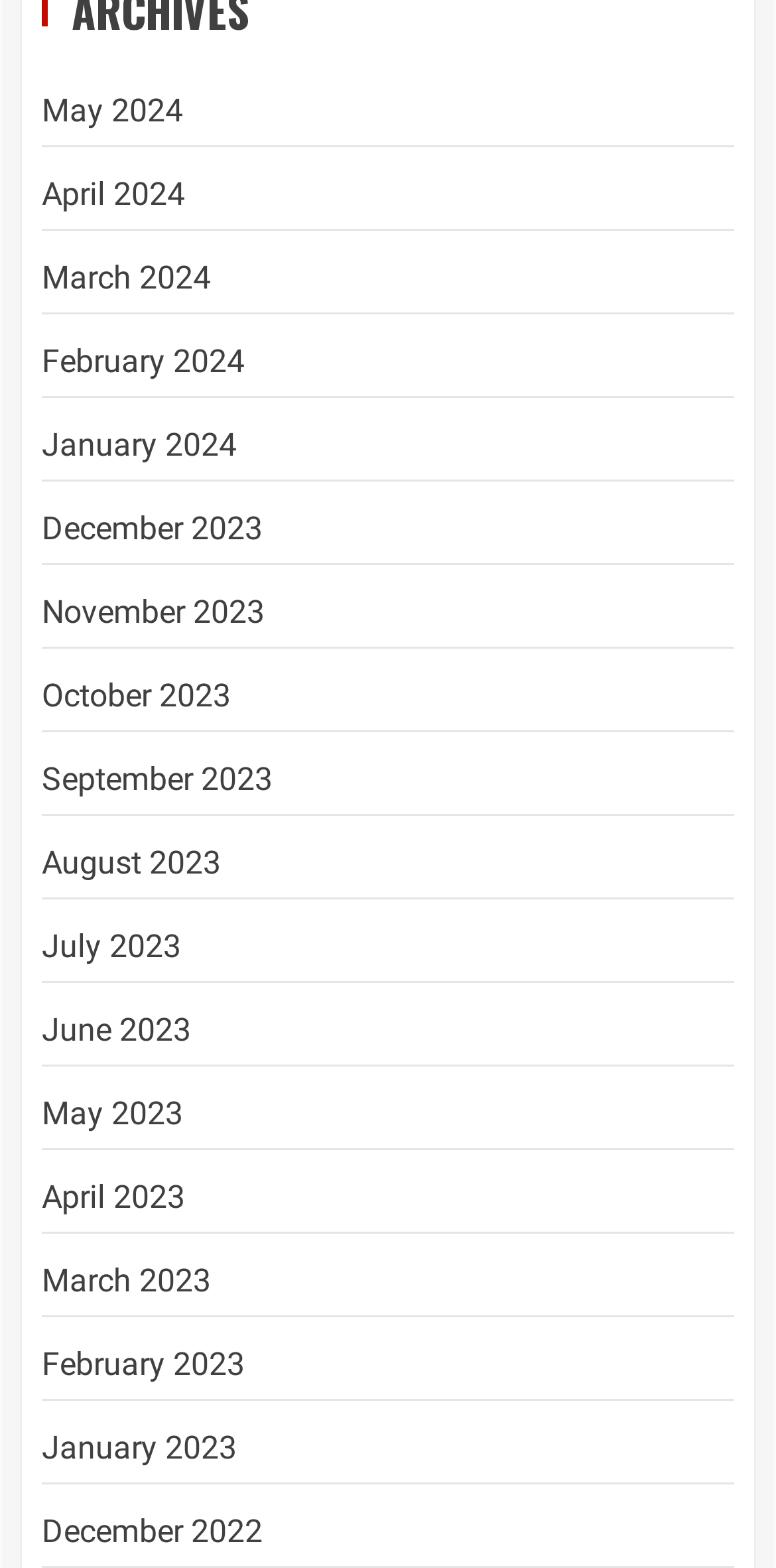How many months are listed?
Please respond to the question with a detailed and well-explained answer.

I counted the number of links on the webpage, each representing a month, from May 2024 to December 2022, and found 18 links in total.